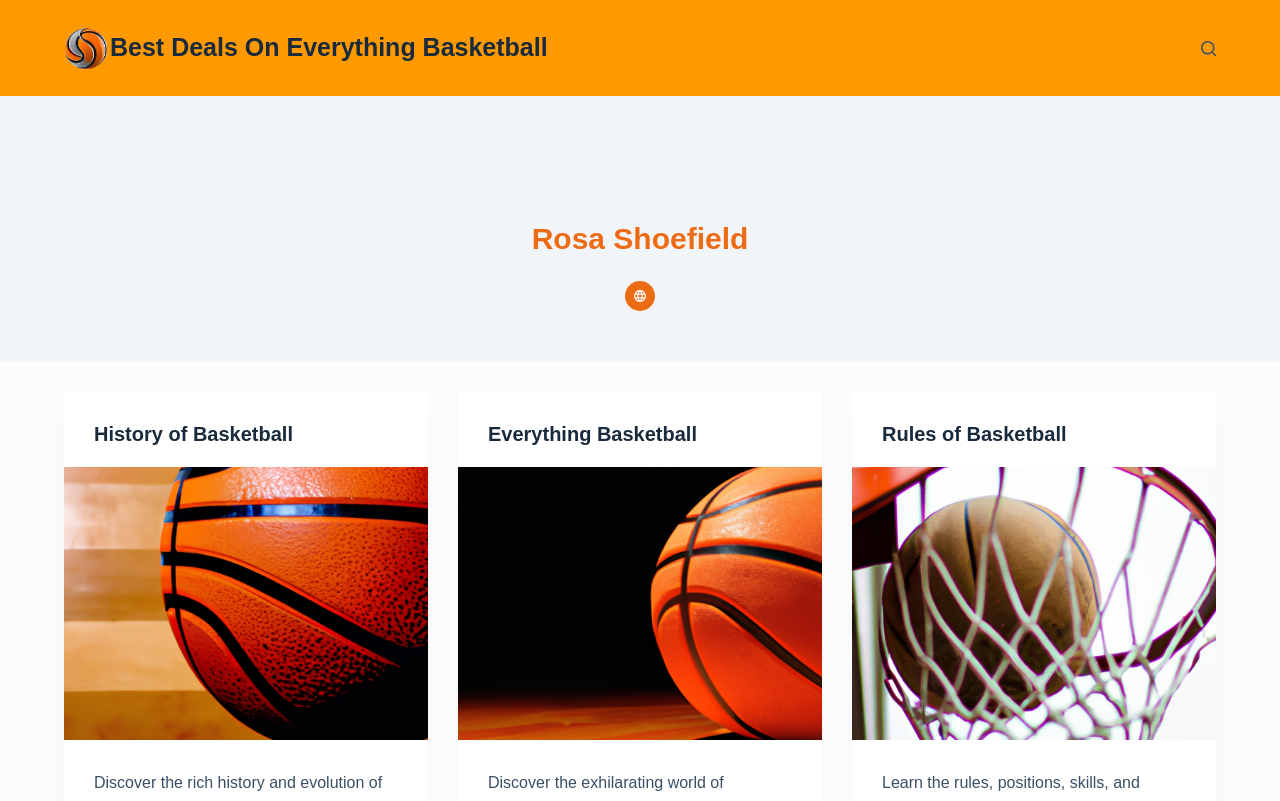Offer an extensive depiction of the webpage and its key elements.

The webpage is about Rosa Shoefield and everything related to basketball. At the top-left corner, there is a "Skip to content" link. Next to it, there is a link with an image, both labeled "best deals basketball". 

Below these elements, there is a heading that reads "Best Deals On Everything Basketball". On the top-right corner, there is a "Search" button. 

In the main content area, there is a header section that contains an image of Rosa Shoefield, a heading with her name, and a website icon link with a small image. 

Below the header, there are three sections, each with a heading and two links with images. The sections are about the history of basketball, everything basketball, and the rules of basketball, respectively. The links in each section have the same text as the headings, and the images are likely related to the topic of each section.